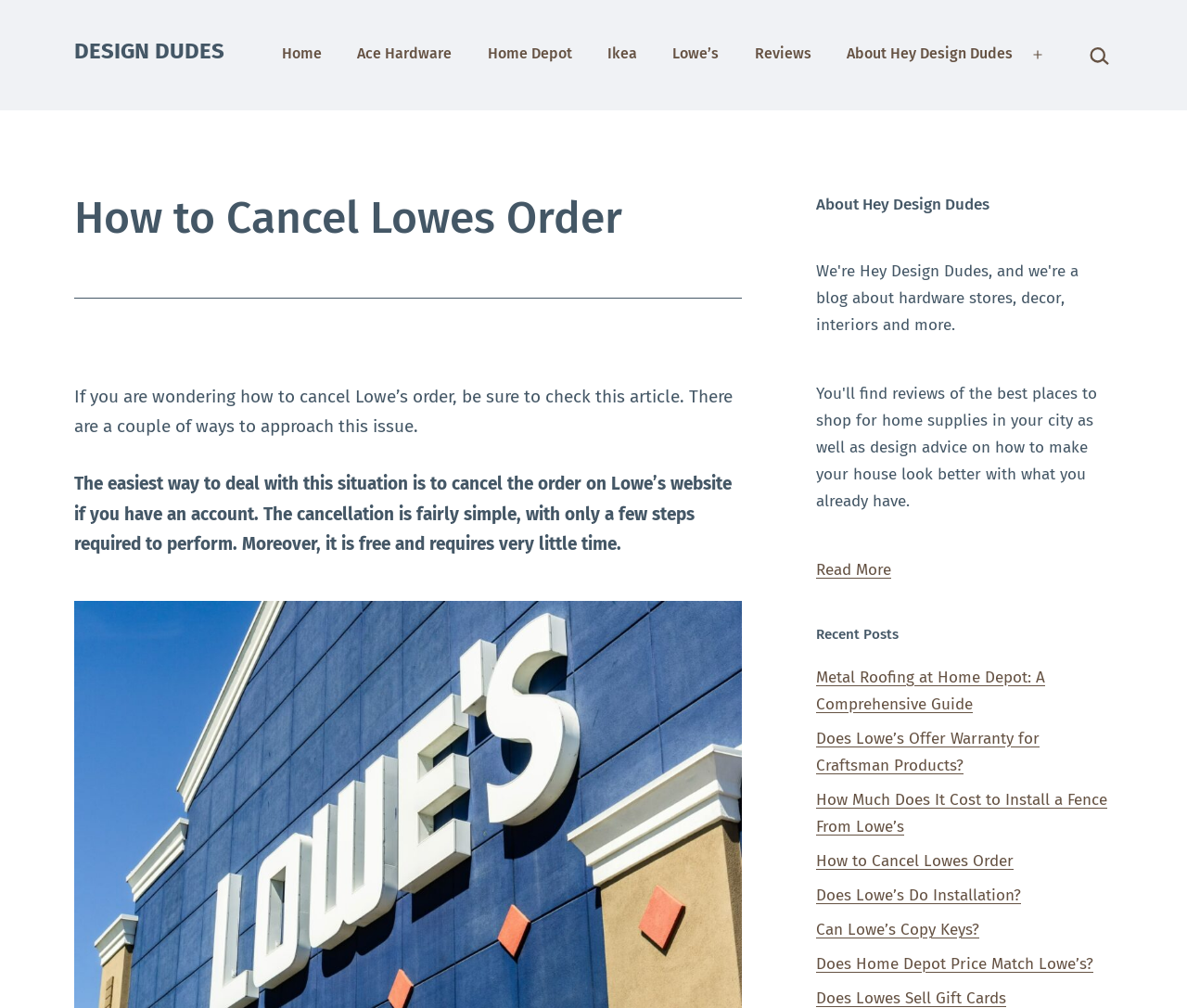Please locate the clickable area by providing the bounding box coordinates to follow this instruction: "Click on Home".

[0.227, 0.033, 0.281, 0.076]